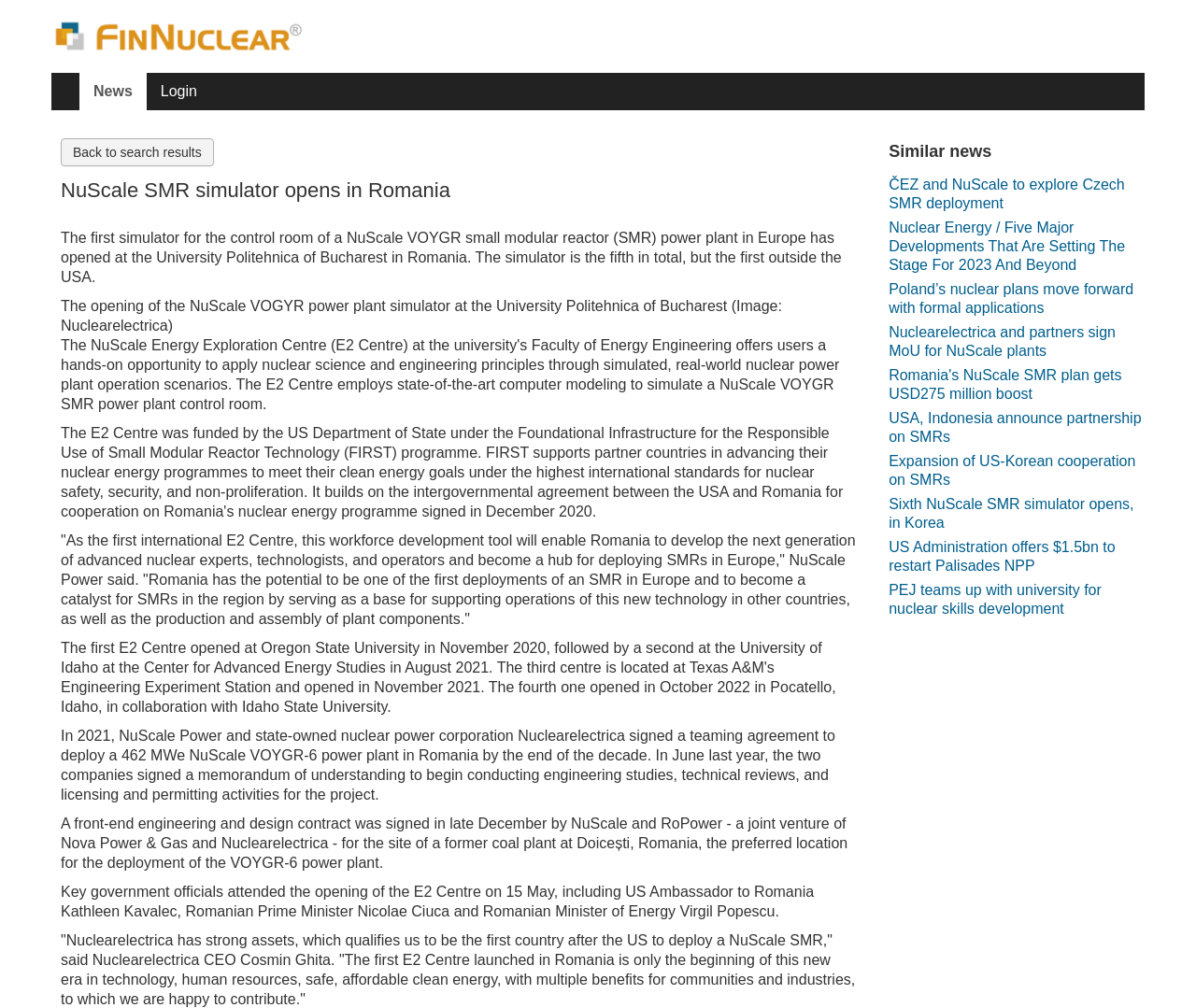Point out the bounding box coordinates of the section to click in order to follow this instruction: "Click on the 'FinNuclear News Database' link".

[0.043, 0.027, 0.257, 0.043]